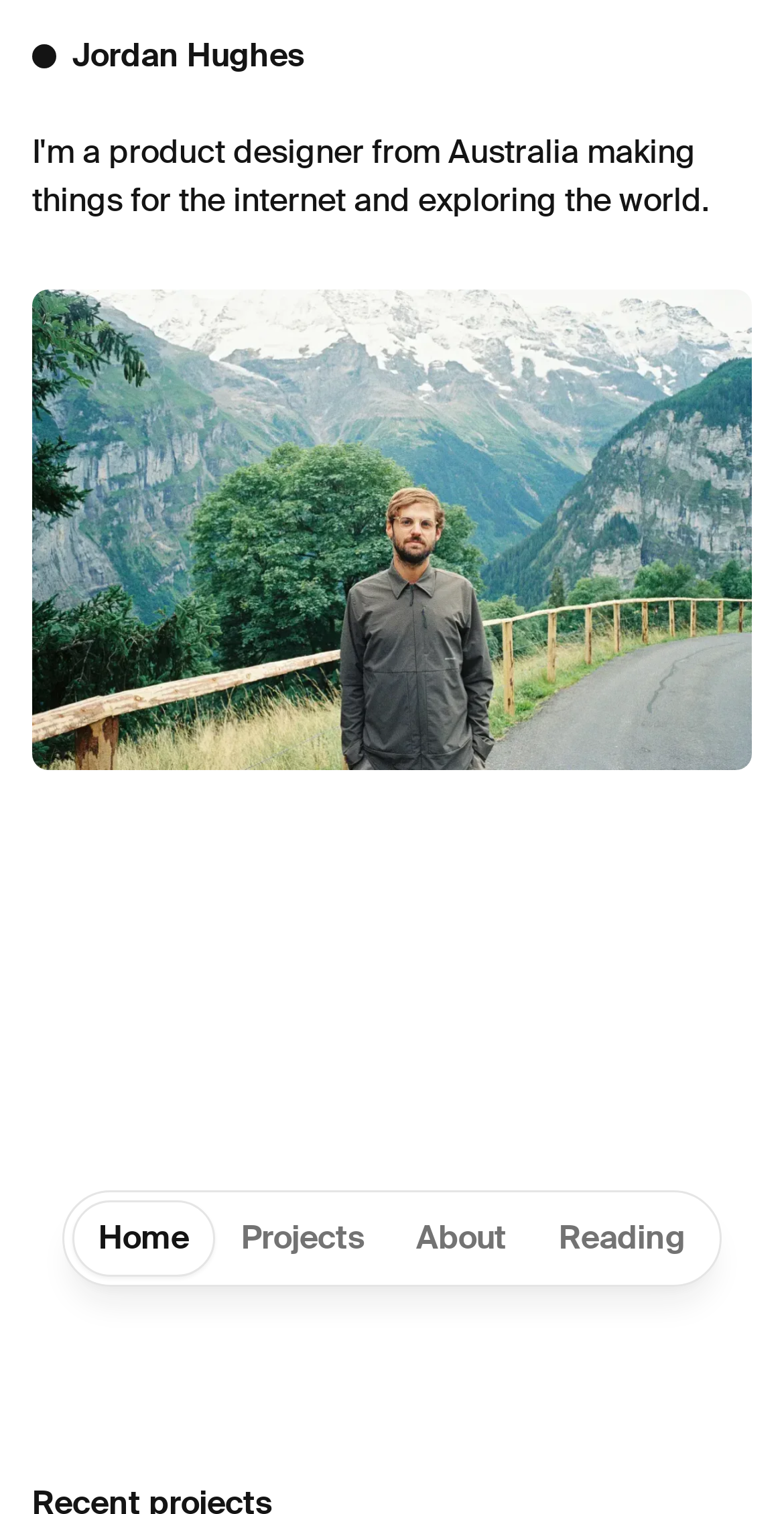Write an exhaustive caption that covers the webpage's main aspects.

The webpage is about Jordan Hughes, a Product Designer and Webflow Developer from Australia. At the top left of the page, there is a link to the "home" section. Below this link, there is a heading that displays Jordan Hughes' name. 

To the right of the "home" link, there is a navigation menu with four links: "Home", "Projects", "About", and "Reading", which are positioned horizontally and aligned to the top of the page.

Below the navigation menu, there is a heading that summarizes Jordan Hughes' profession and interests, stating that he is a product designer from Australia making things for the internet and exploring the world. 

Below this heading, there is a large image of Jordan Hughes, which takes up a significant portion of the page.